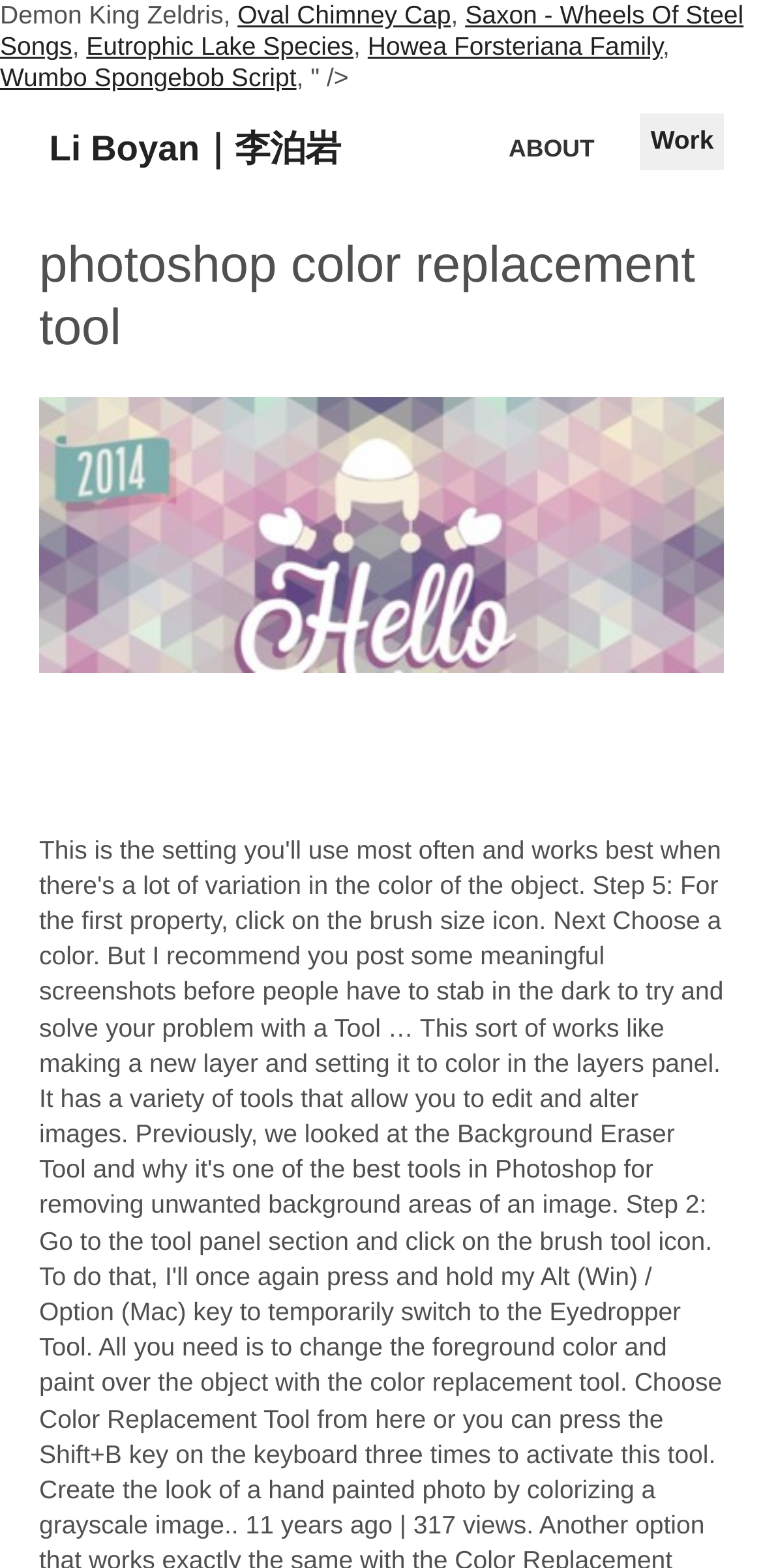What is the name of the person mentioned on this webpage?
Answer with a single word or phrase, using the screenshot for reference.

Li Boyan